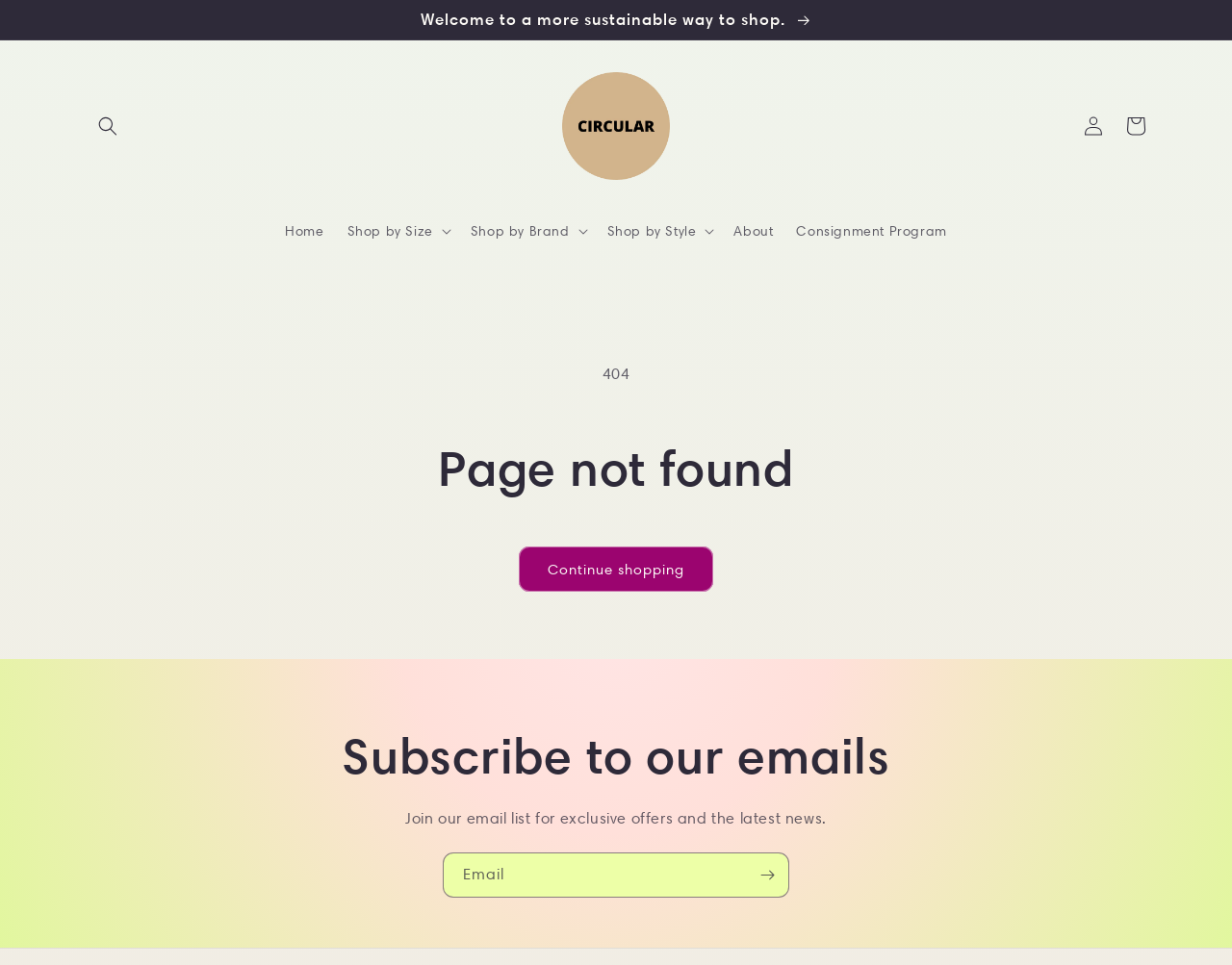Determine the bounding box coordinates of the clickable region to execute the instruction: "Search for something". The coordinates should be four float numbers between 0 and 1, denoted as [left, top, right, bottom].

[0.07, 0.109, 0.105, 0.153]